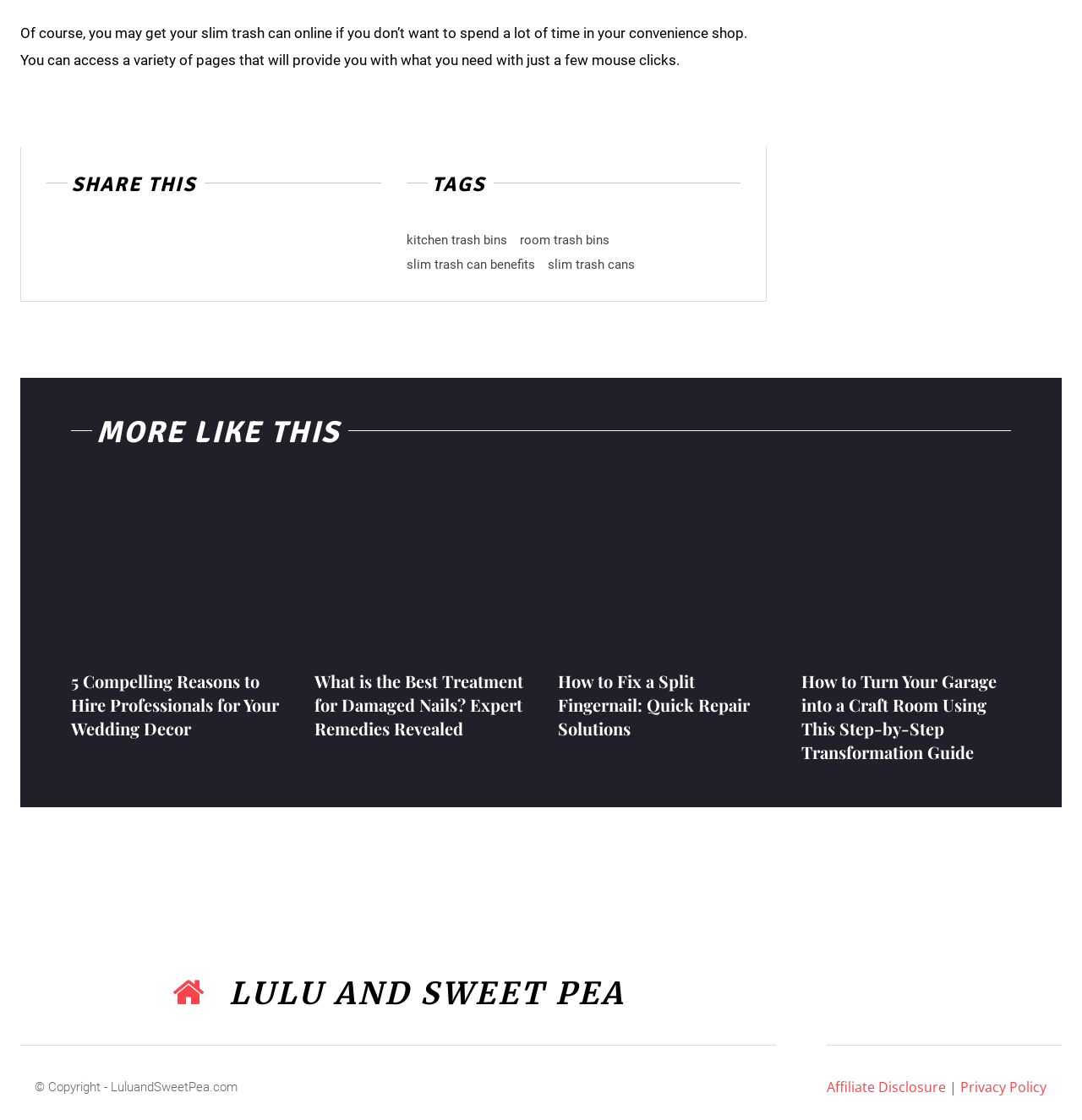How many social media links are available?
Provide a detailed answer to the question using information from the image.

There are five social media links available, represented by icons, which are , , , , and .